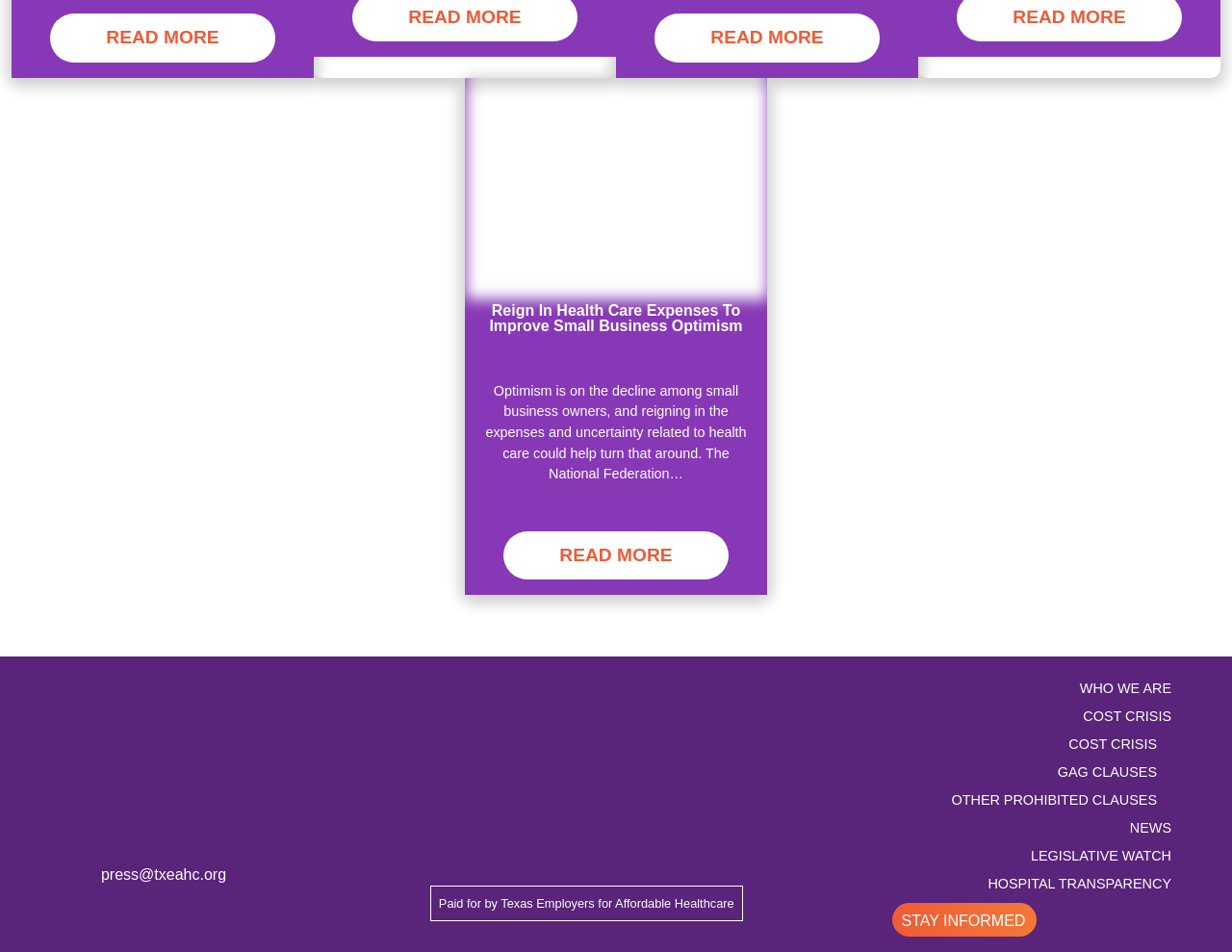Please identify the bounding box coordinates of the clickable element to fulfill the following instruction: "Check the 'NEWS' section". The coordinates should be four float numbers between 0 and 1, i.e., [left, top, right, bottom].

[0.917, 0.862, 0.951, 0.878]